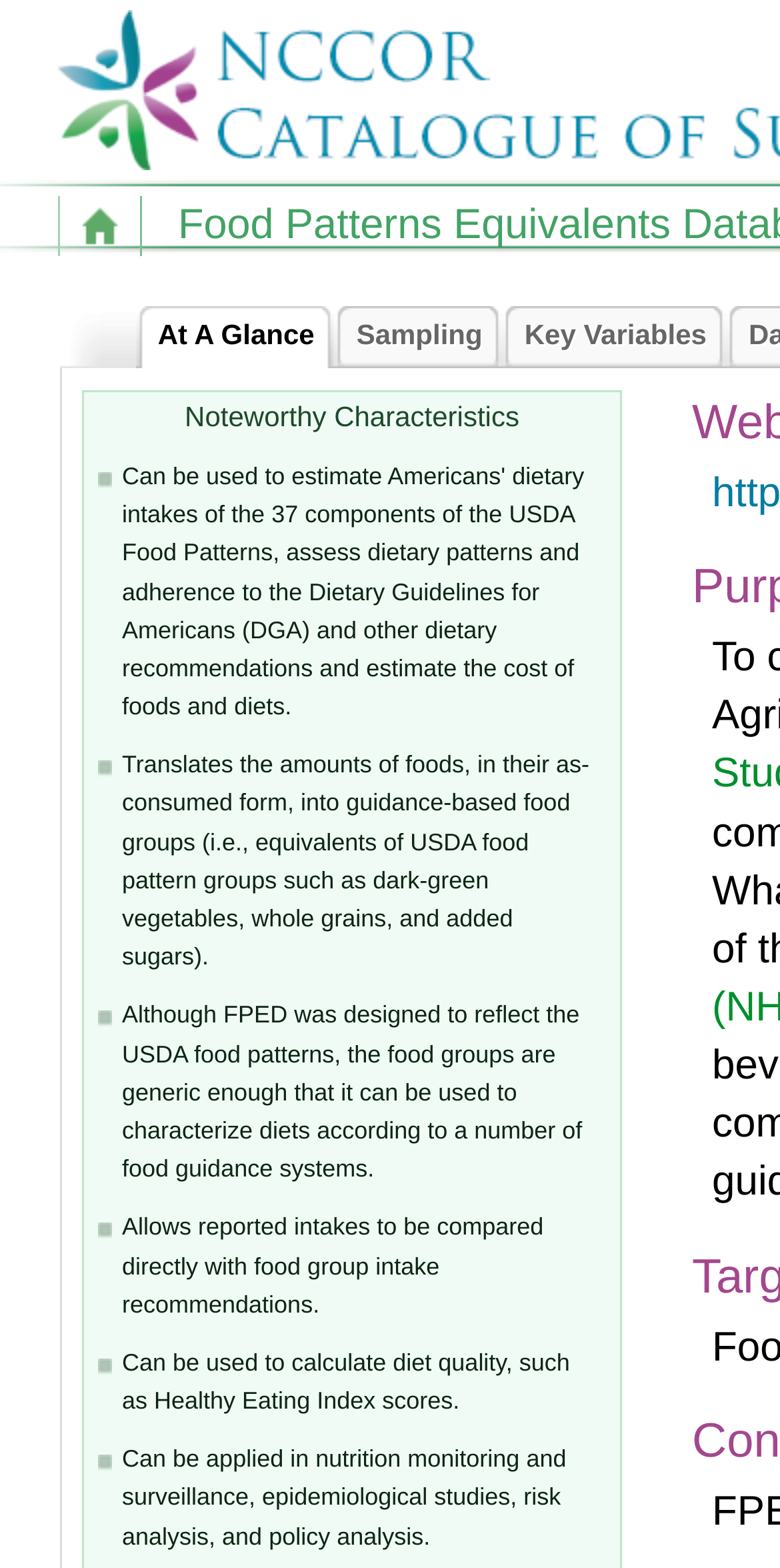Provide a one-word or brief phrase answer to the question:
How many characteristics of FPED are listed?

5